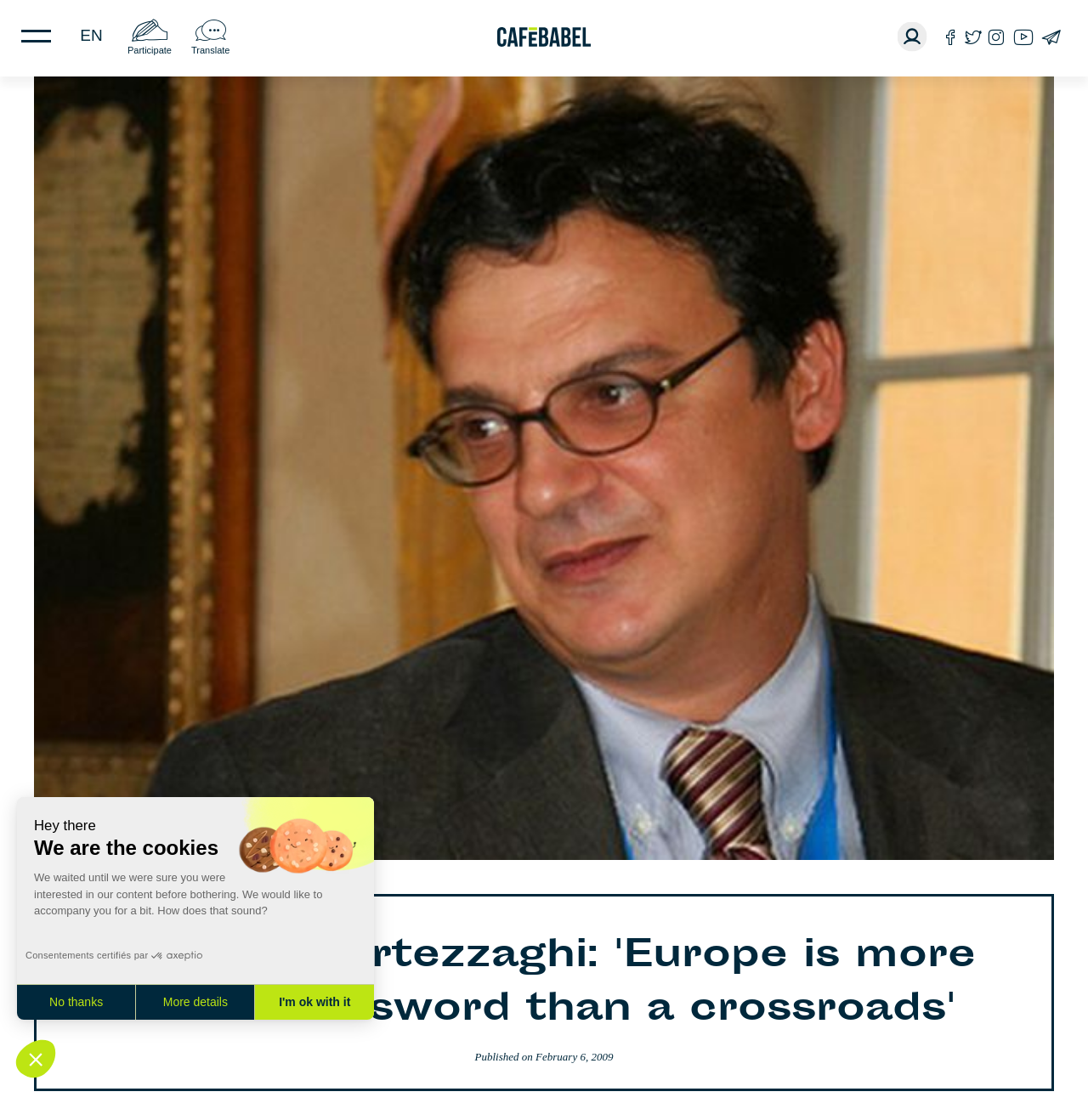Please give a succinct answer using a single word or phrase:
What is the profile picture of the author?

Blank